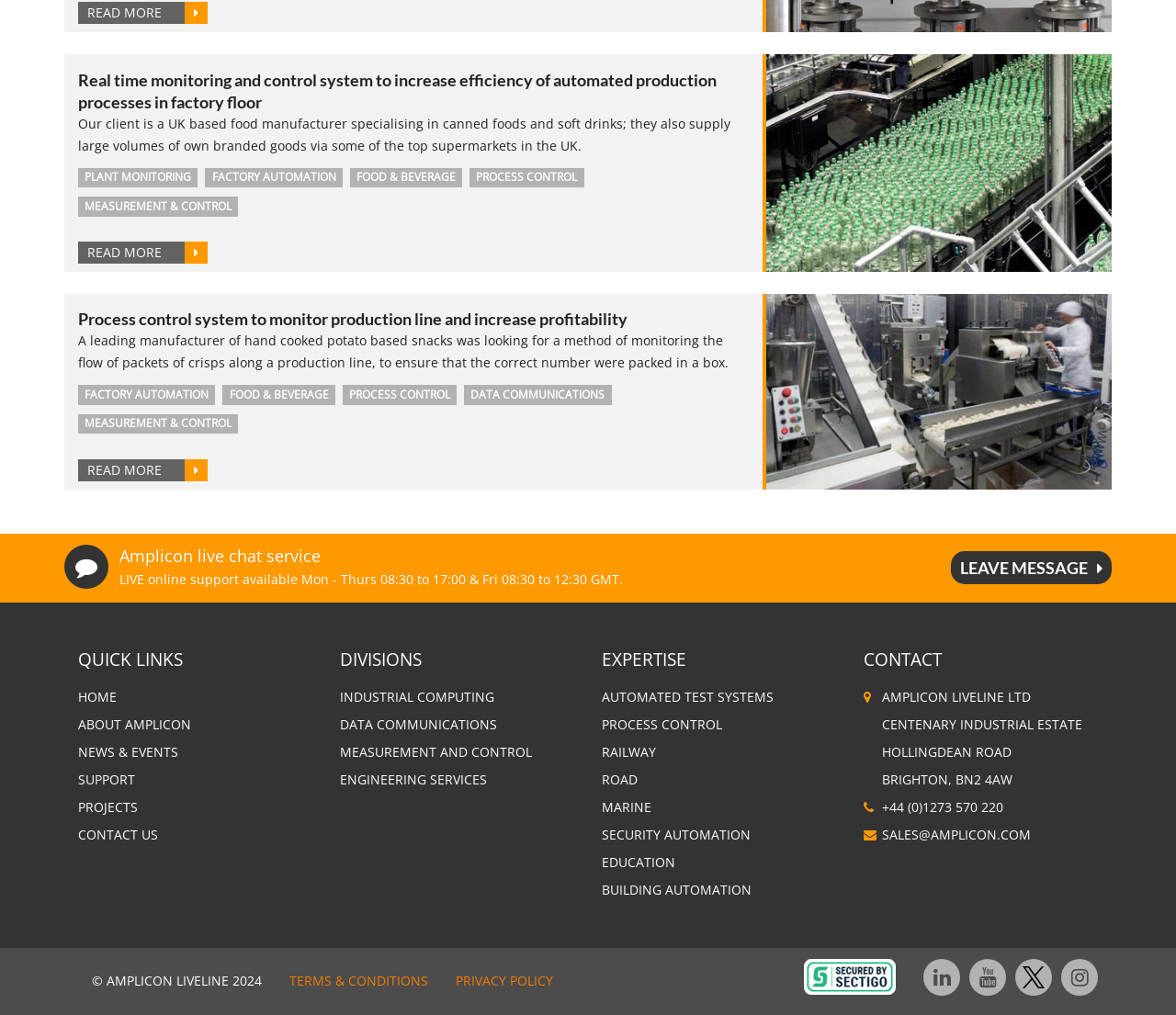Using the details from the image, please elaborate on the following question: What is the 'QUICK LINKS' section for?

The 'QUICK LINKS' section provides a list of links to other pages on the website, such as 'HOME', 'ABOUT AMPLICON', 'NEWS & EVENTS', and others, allowing users to quickly navigate to these pages.